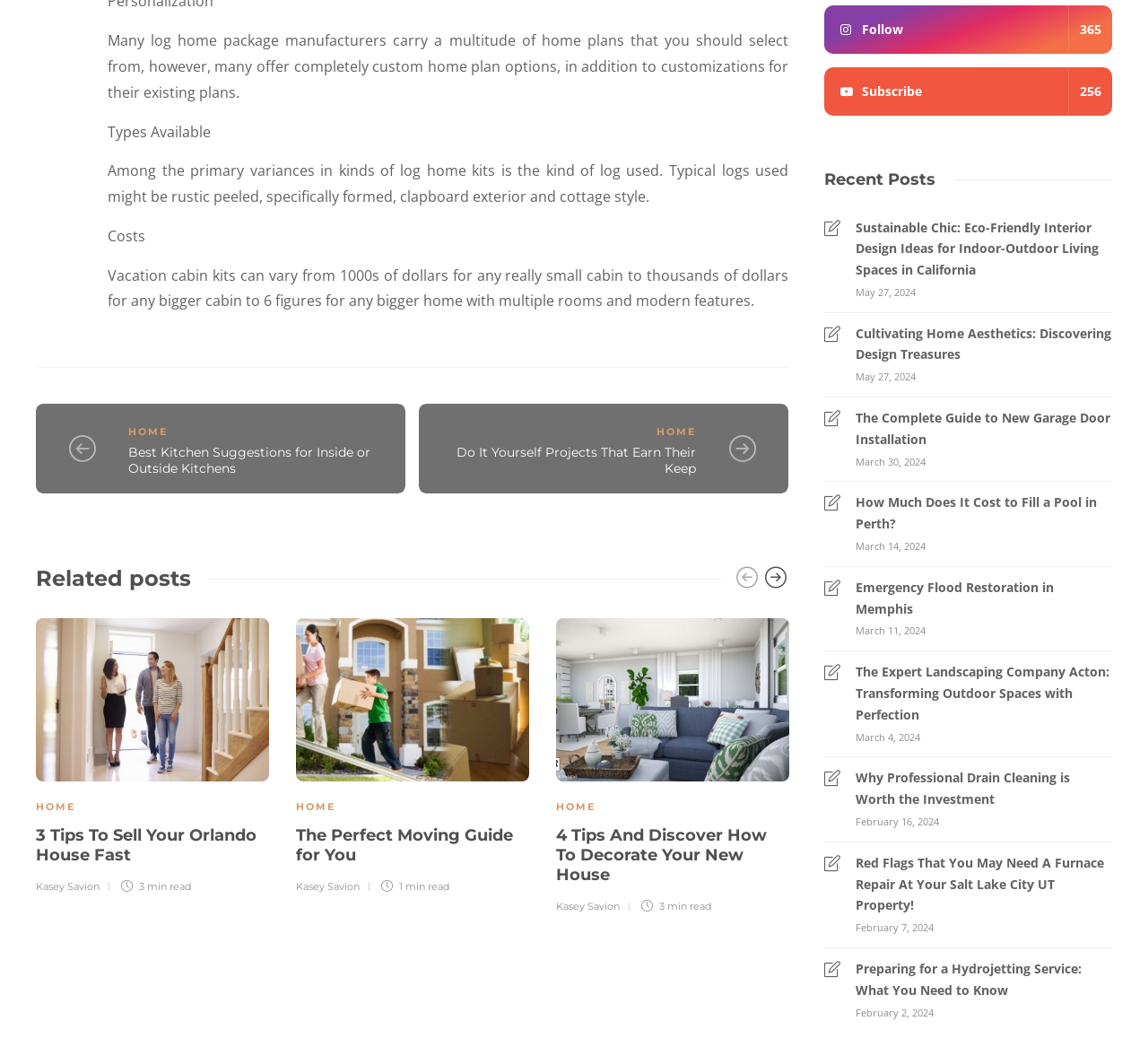Determine the bounding box coordinates of the region I should click to achieve the following instruction: "View 'Recent Posts'". Ensure the bounding box coordinates are four float numbers between 0 and 1, i.e., [left, top, right, bottom].

[0.718, 0.16, 0.969, 0.179]